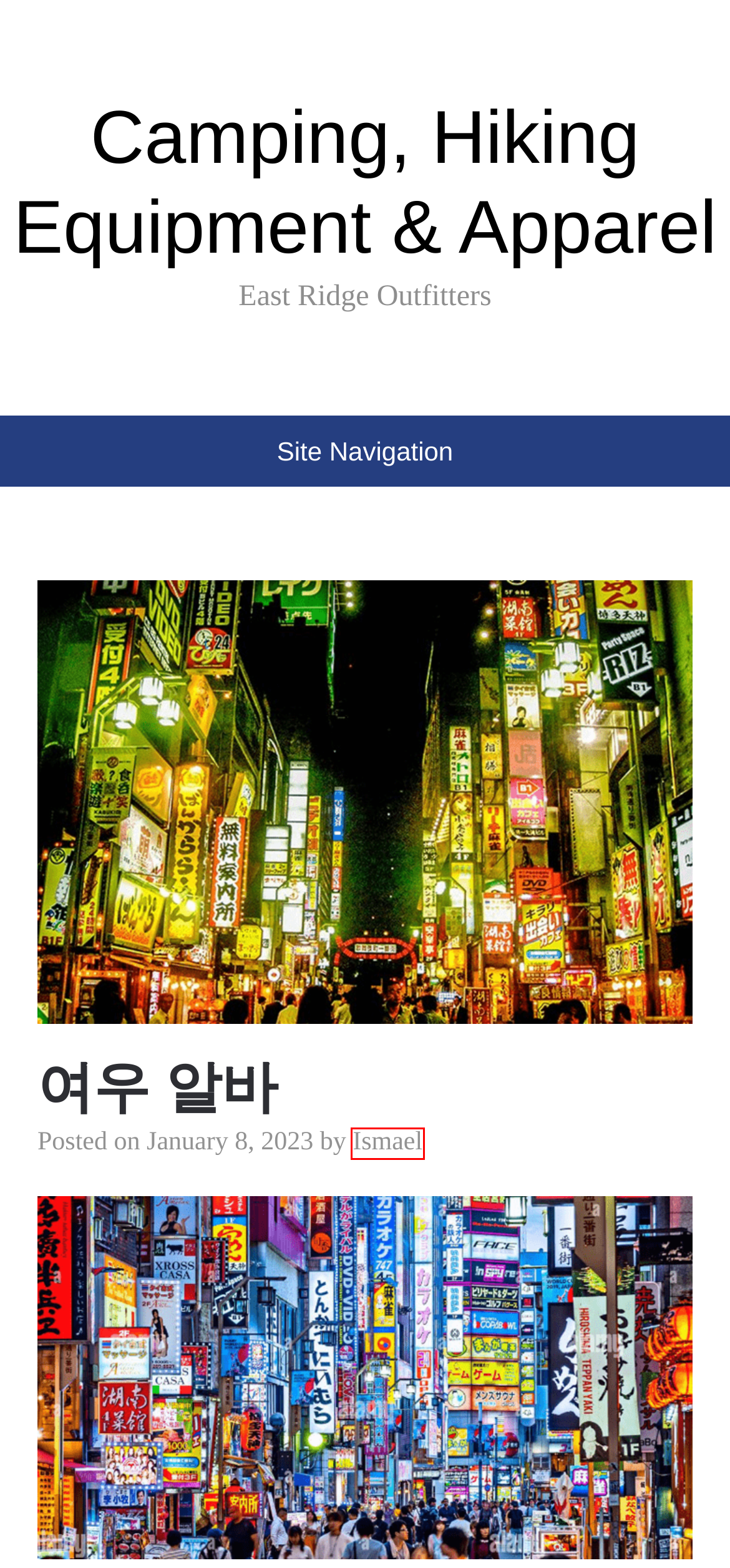Given a screenshot of a webpage with a red bounding box highlighting a UI element, choose the description that best corresponds to the new webpage after clicking the element within the red bounding box. Here are your options:
A. 마사지 알바 - Camping, Hiking Equipment & Apparel
B. 업소 알바 - Camping, Hiking Equipment & Apparel
C. 고수익알바 - Camping, Hiking Equipment & Apparel
D. 여자밤알바 - Camping, Hiking Equipment & Apparel
E. Ismael, Author at Camping, Hiking Equipment & Apparel
F. 여자 알바 Archives - Camping, Hiking Equipment & Apparel
G. 밤 알바 Archives - Camping, Hiking Equipment & Apparel
H. Camping, Hiking Equipment & Apparel - East Ridge Outfitters

E